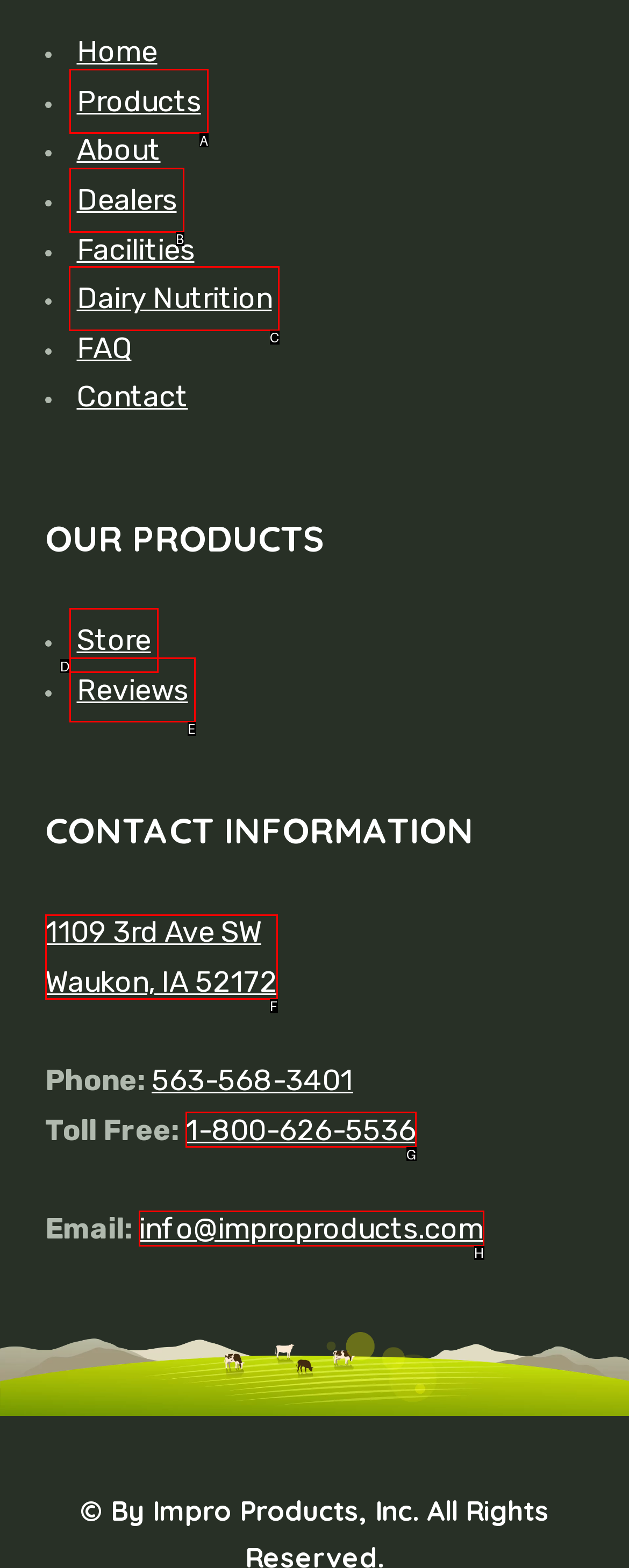Select the HTML element that should be clicked to accomplish the task: learn about dairy nutrition Reply with the corresponding letter of the option.

C